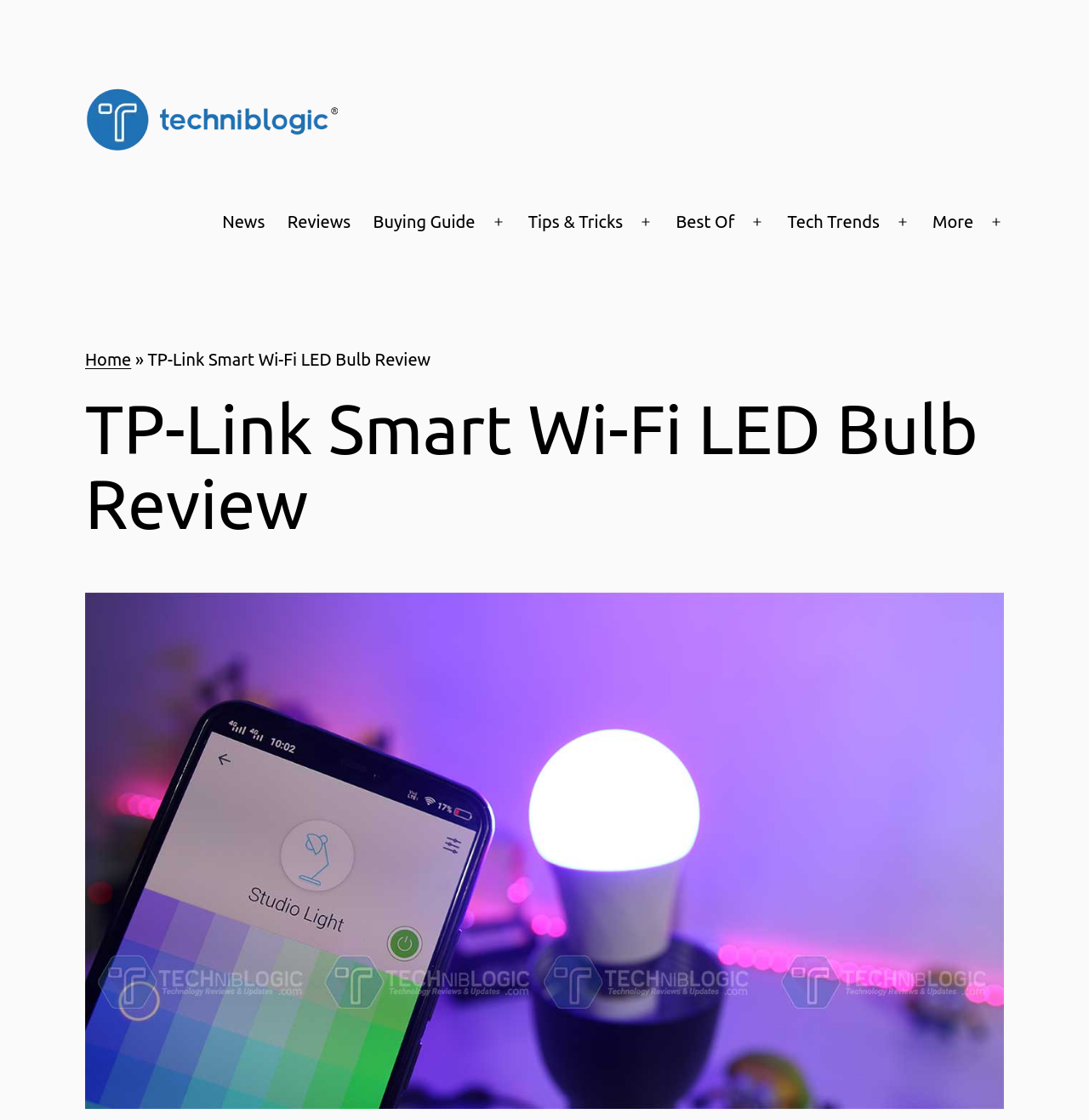Please give a one-word or short phrase response to the following question: 
What is the type of product being reviewed?

Smart Wi-Fi LED Bulb